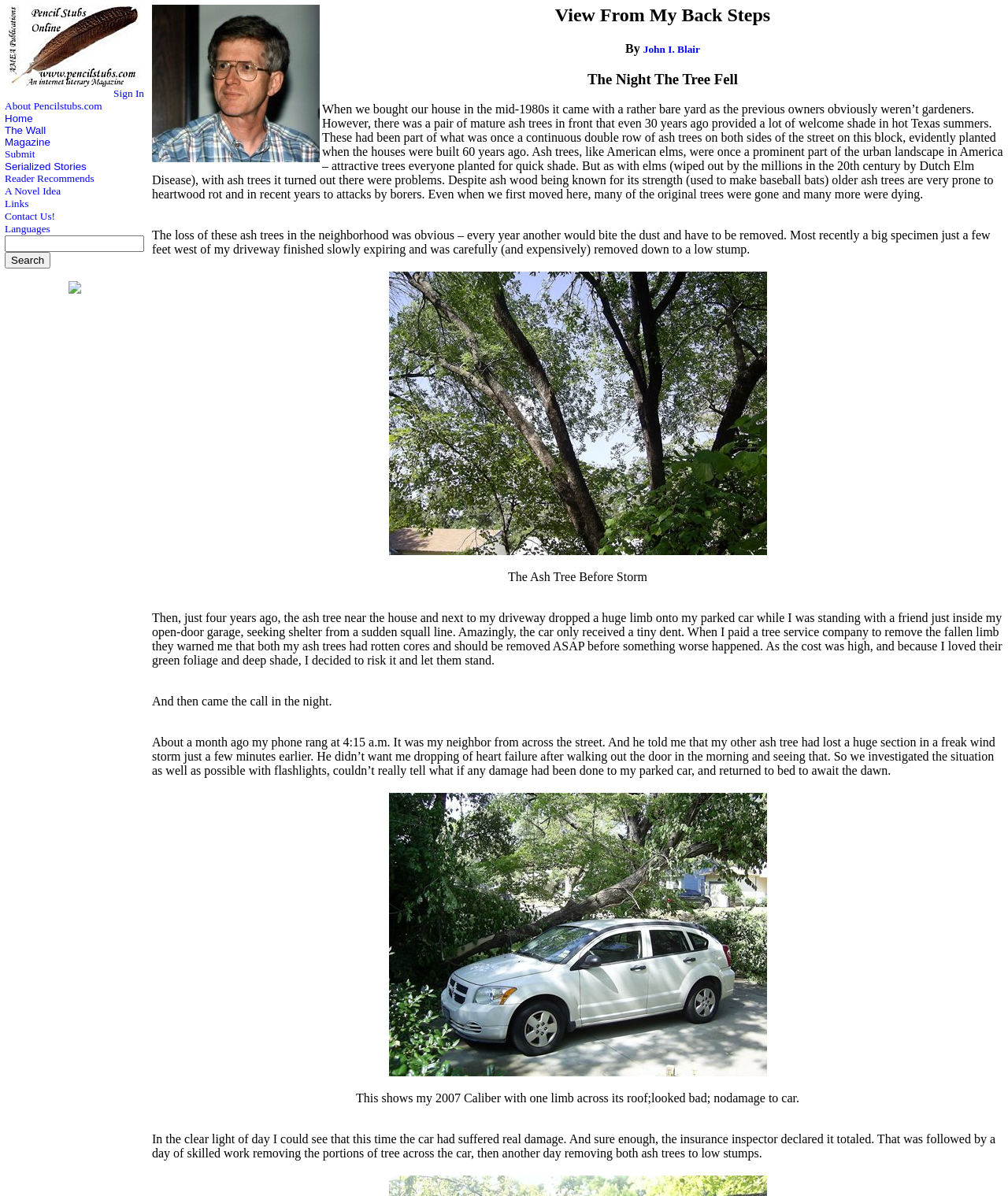What is the type of car damaged?
Give a thorough and detailed response to the question.

The type of car damaged is a 2007 Caliber, which is mentioned in the text 'This shows my 2007 Caliber with one limb across its roof;looked bad; nodamage to car.'